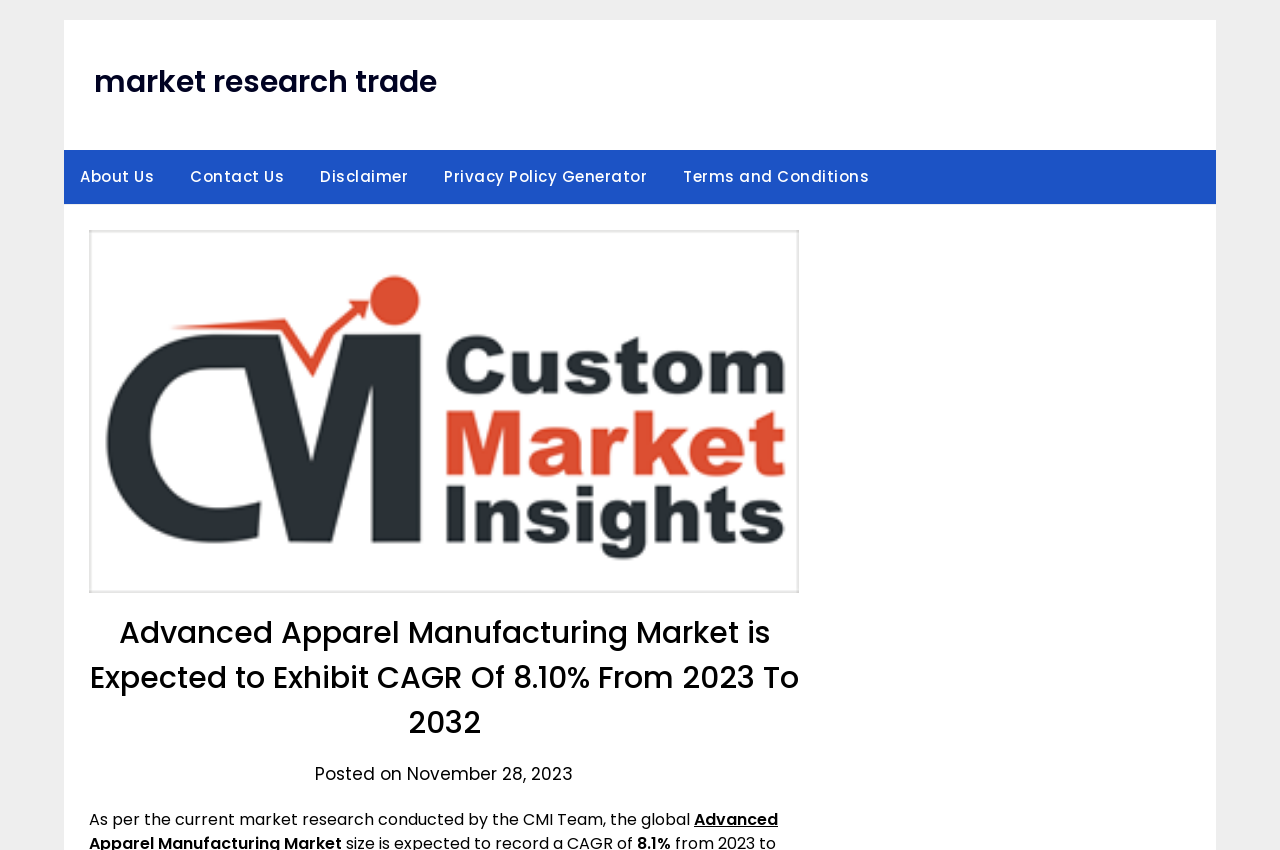What is the expected CAGR of the Advanced Apparel Manufacturing Market?
Could you answer the question with a detailed and thorough explanation?

The answer can be found in the header section of the webpage, where it is stated that the Advanced Apparel Manufacturing Market is expected to exhibit a CAGR of 8.10% from 2023 to 2032.